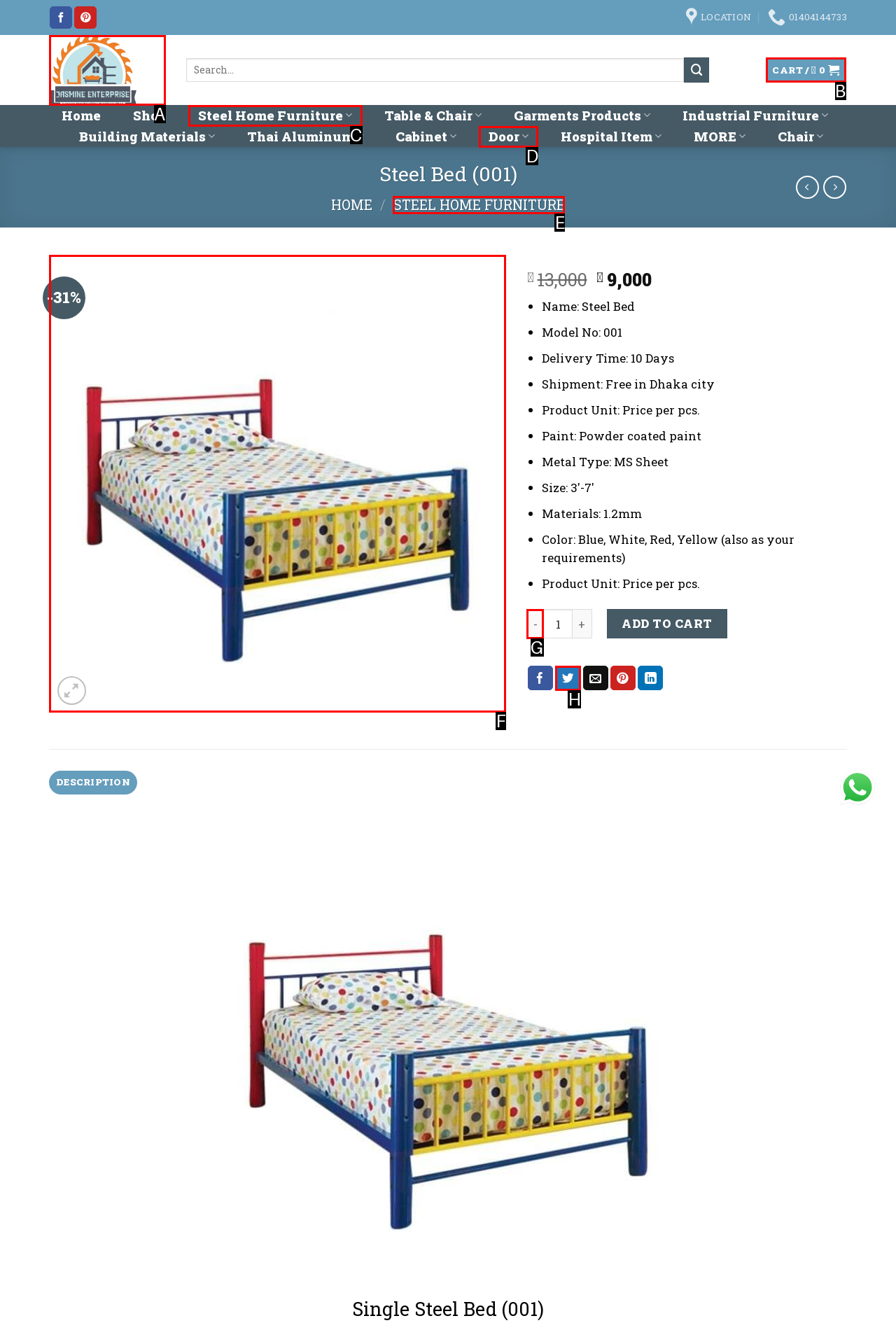Which UI element corresponds to this description: Steel Home Furniture
Reply with the letter of the correct option.

C